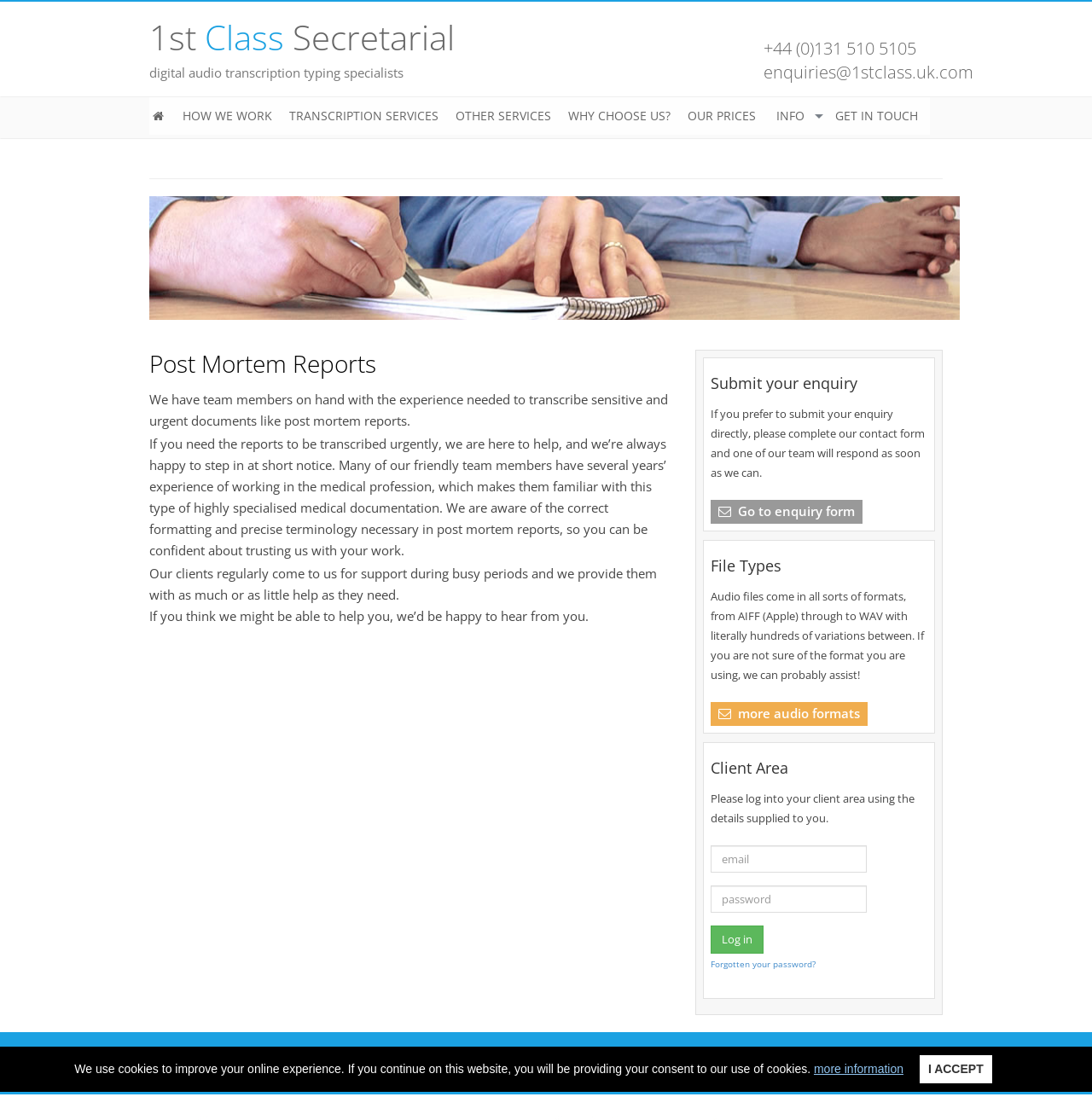Using floating point numbers between 0 and 1, provide the bounding box coordinates in the format (top-left x, top-left y, bottom-right x, bottom-right y). Locate the UI element described here: name="password" placeholder="password"

[0.651, 0.791, 0.794, 0.815]